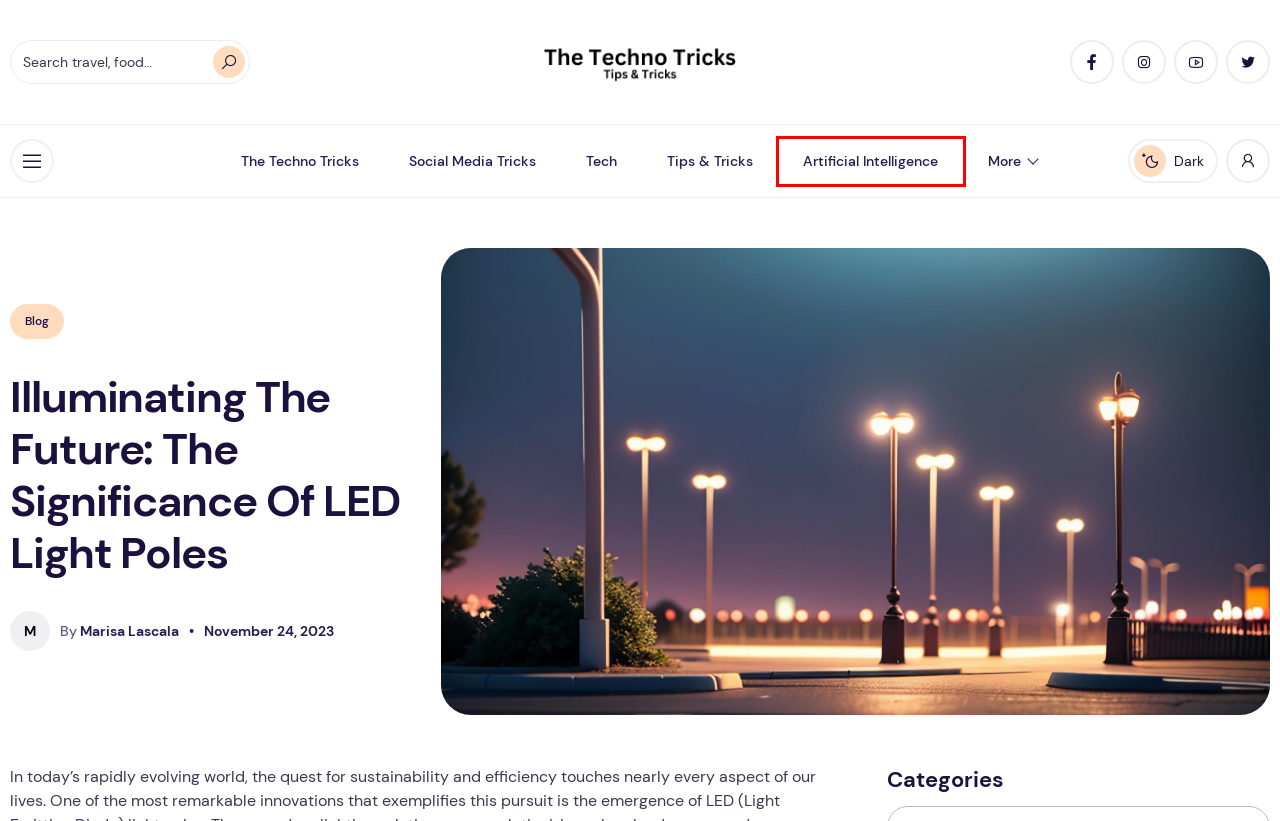Given a screenshot of a webpage with a red bounding box highlighting a UI element, determine which webpage description best matches the new webpage that appears after clicking the highlighted element. Here are the candidates:
A. Welcome to The Techno Tricks: Your Source for Social Media Growth in 2024
B. Marisa Lascala, Author at The Techno Tricks
C. Tech Archives - The Techno Tricks
D. Blog Archives - The Techno Tricks
E. Social Media Tricks Archives - The Techno Tricks
F. PPC on a Budget: Mastering Strategies for Cost-Effective Campaigns
G. Tips & Tricks Archives - The Techno Tricks
H. Artificial Intelligence Archives - The Techno Tricks

H